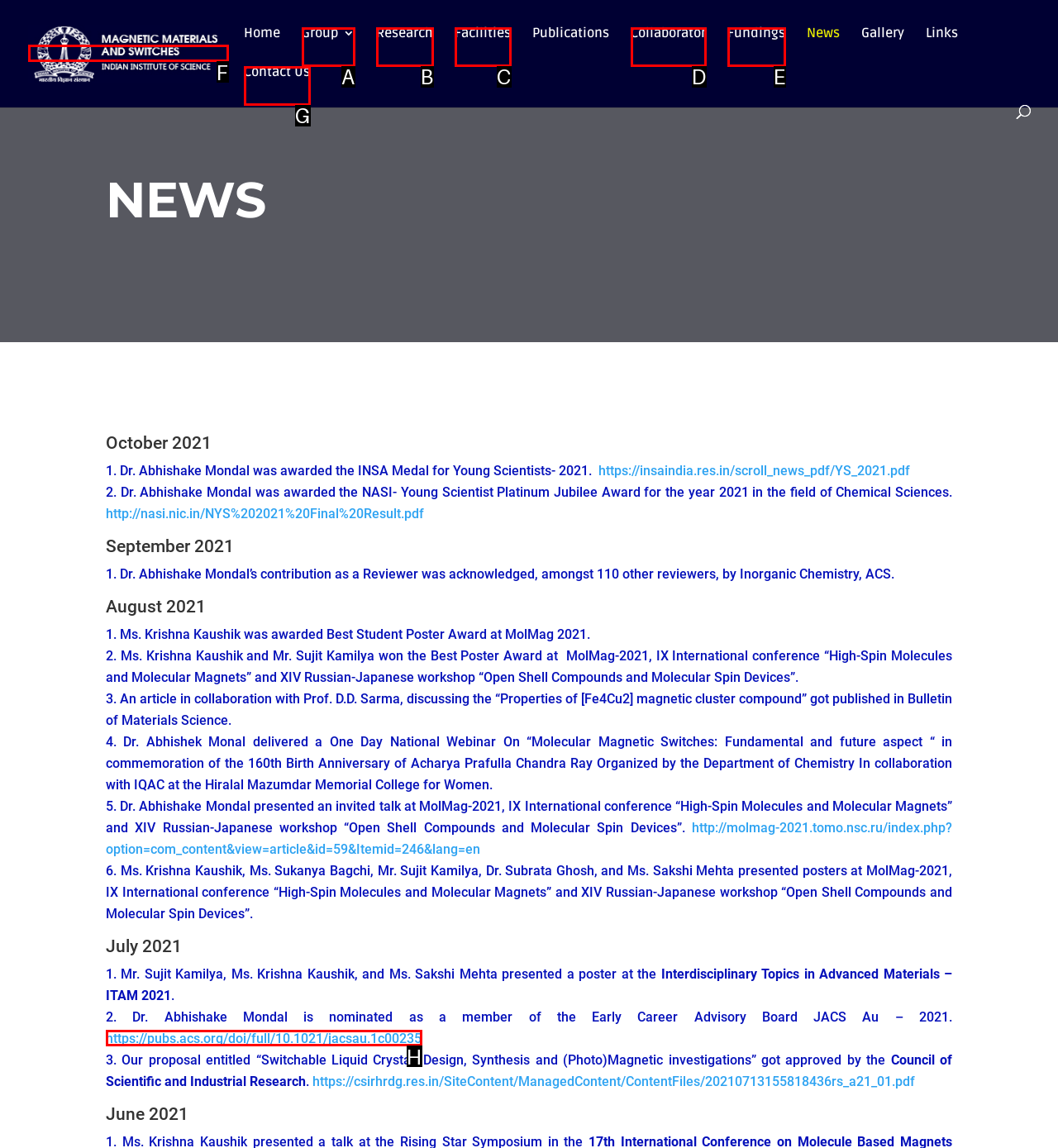Looking at the description: alt="Magnetic Materials and Switches", identify which option is the best match and respond directly with the letter of that option.

F